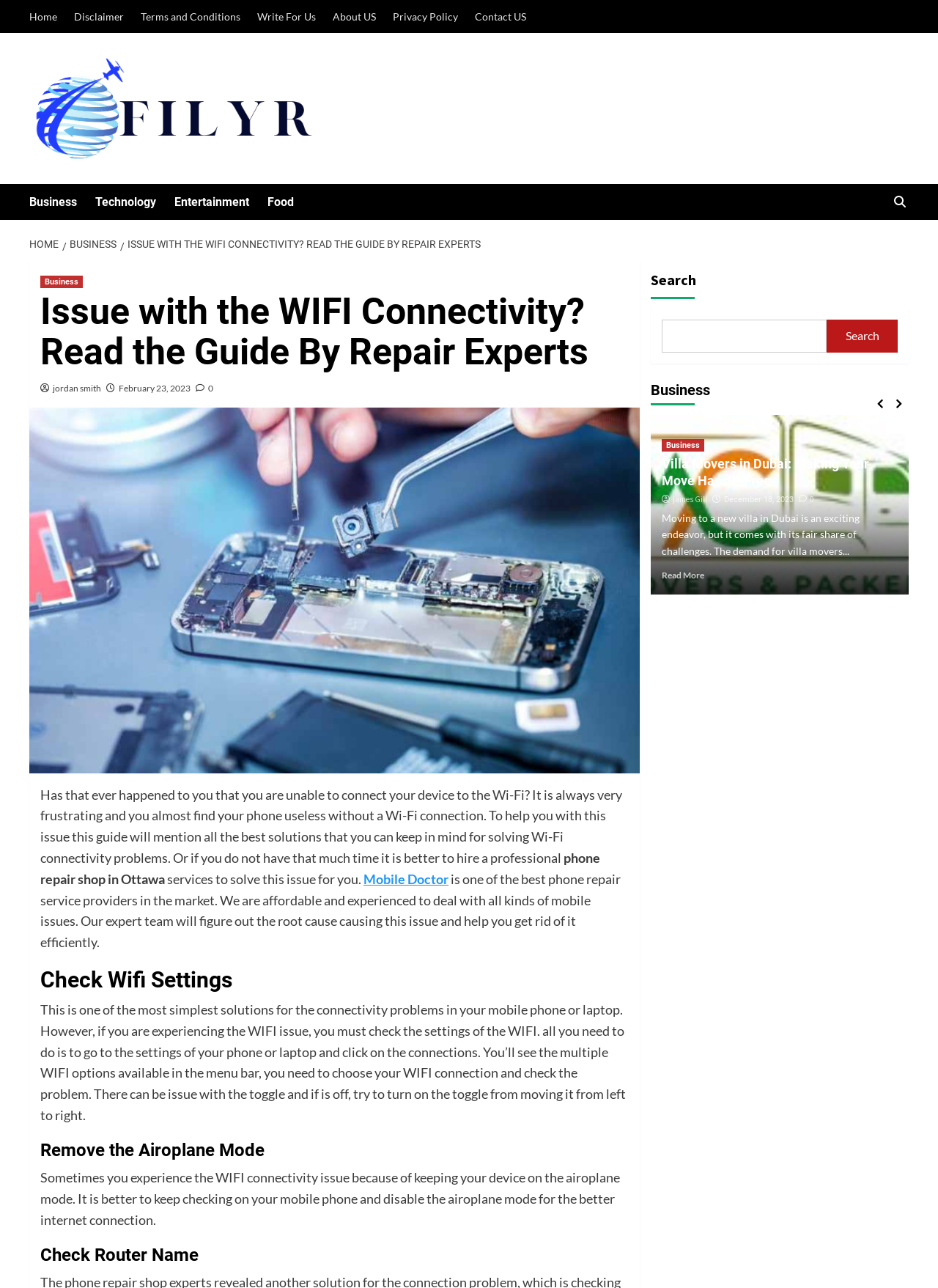What is the purpose of the guide?
Provide a detailed answer to the question using information from the image.

The webpage content mentions that 'To help you with this issue this guide will mention all the best solutions that you can keep in mind for solving Wi-Fi connectivity problems.' This indicates that the purpose of the guide is to solve Wi-Fi connectivity problems.